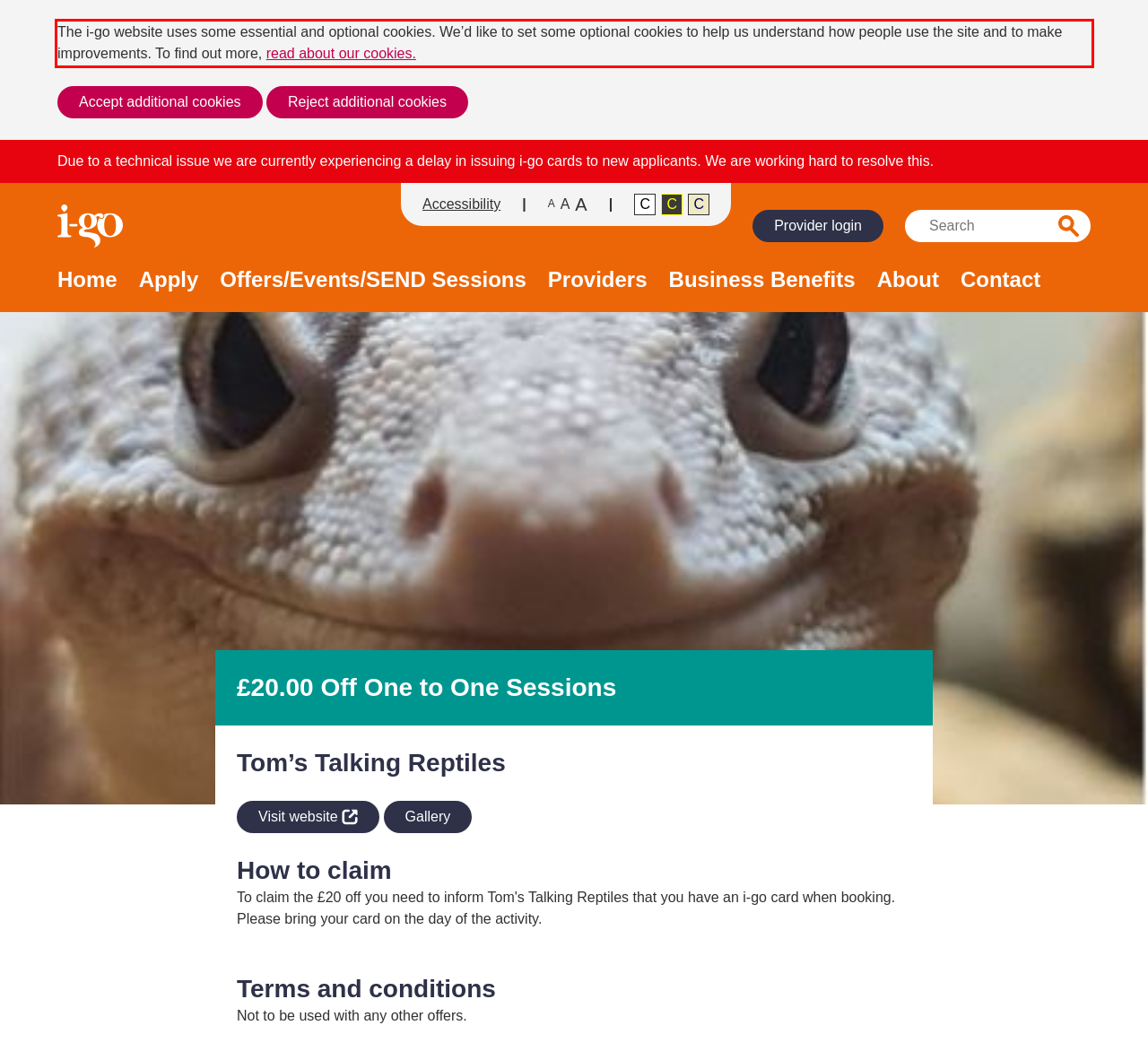Extract and provide the text found inside the red rectangle in the screenshot of the webpage.

The i-go website uses some essential and optional cookies. We’d like to set some optional cookies to help us understand how people use the site and to make improvements. To find out more, read about our cookies.